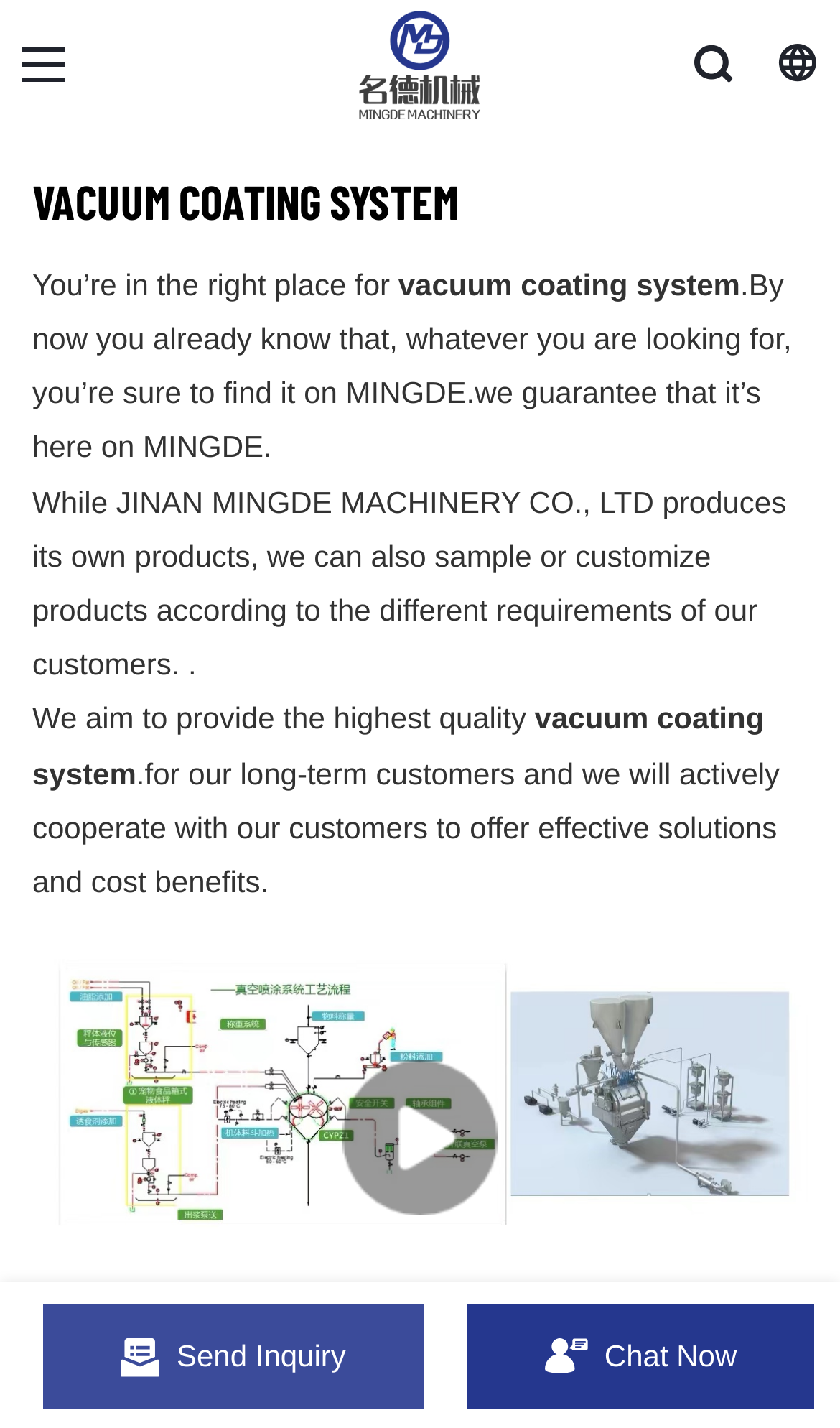What is the company name?
Based on the image, respond with a single word or phrase.

MINGDE